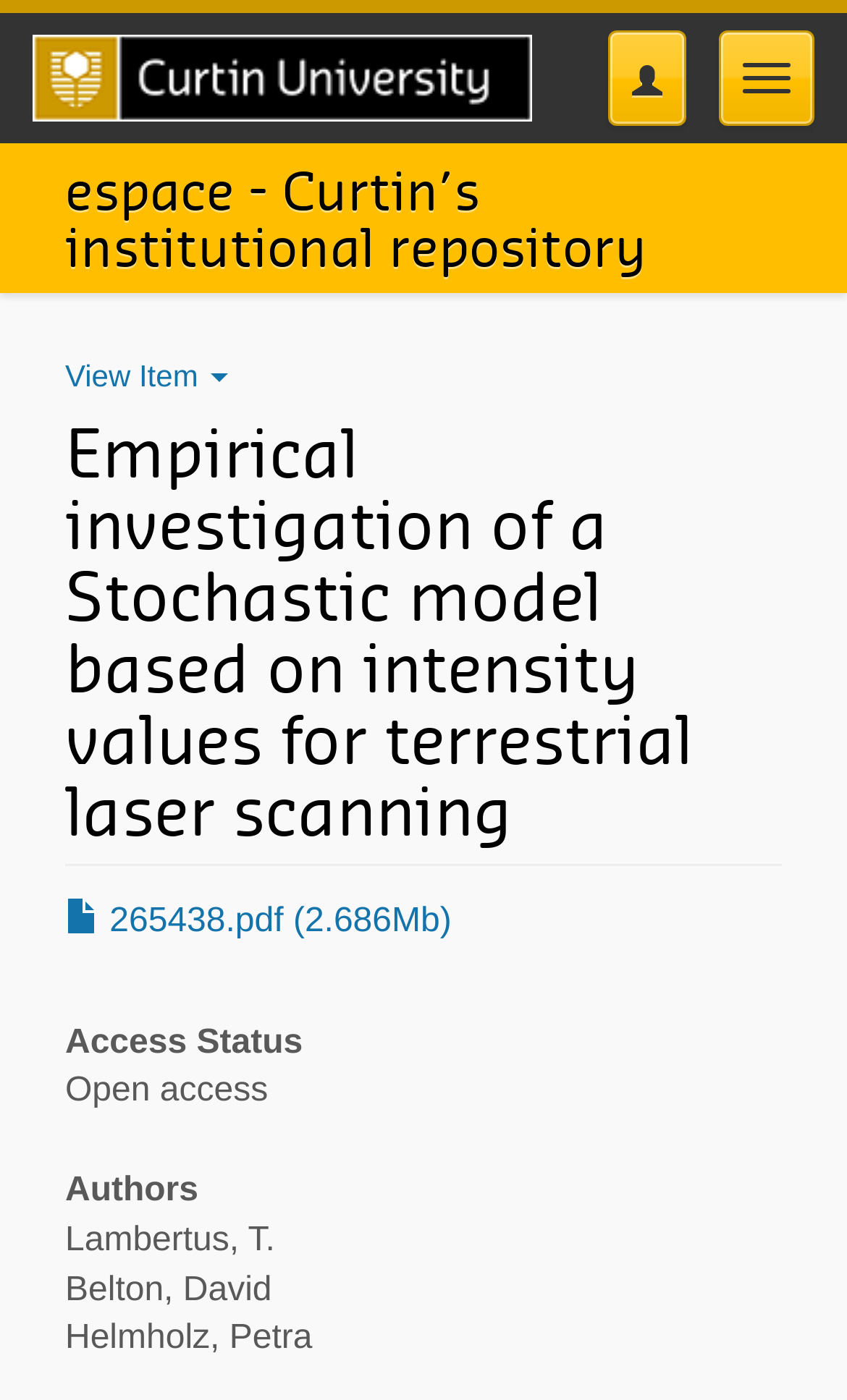Give a concise answer of one word or phrase to the question: 
Who are the authors of the article?

Lambertus, Belton, Helmholz